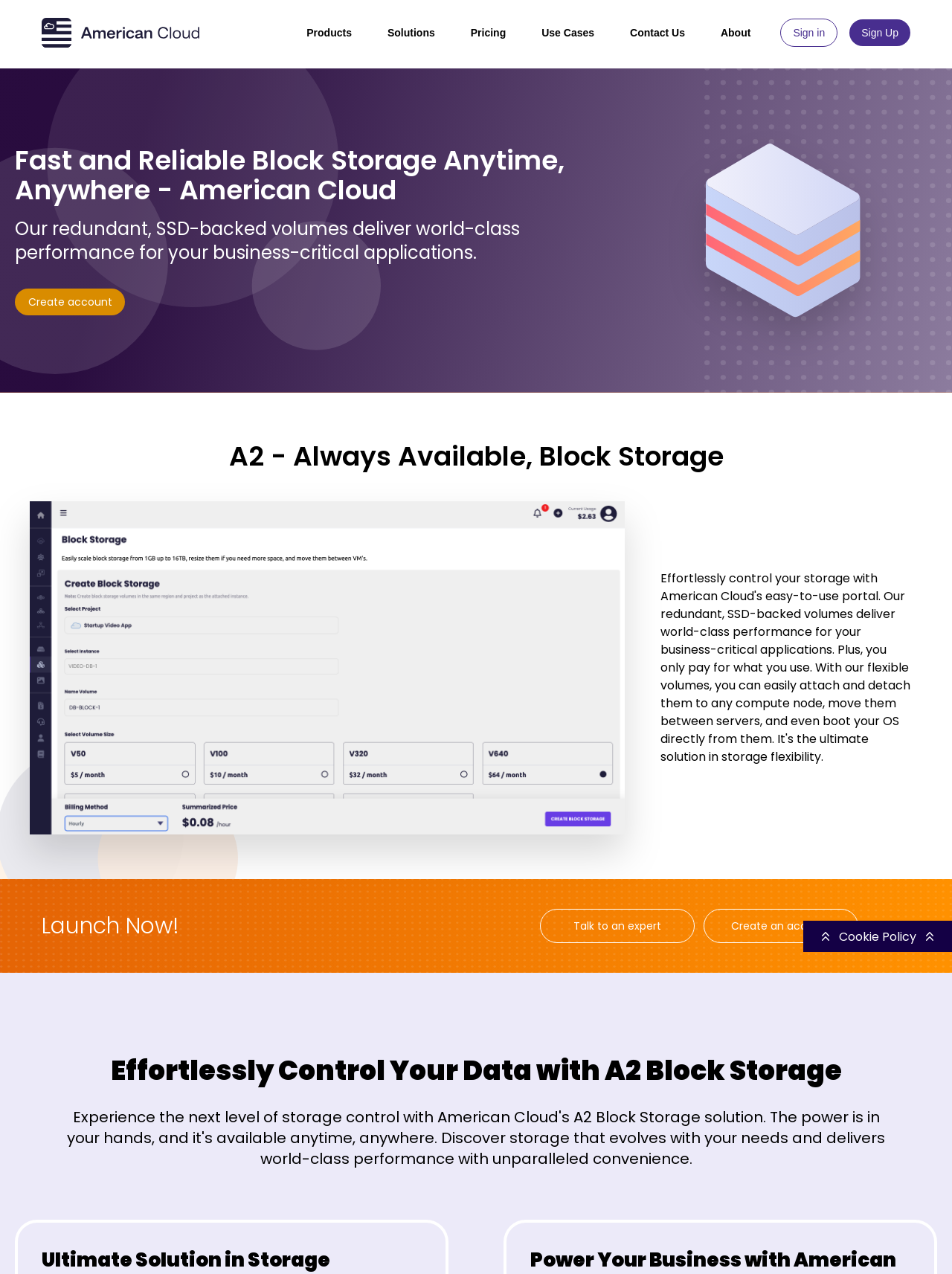From the given element description: "Talk to an expert", find the bounding box for the UI element. Provide the coordinates as four float numbers between 0 and 1, in the order [left, top, right, bottom].

[0.567, 0.713, 0.73, 0.74]